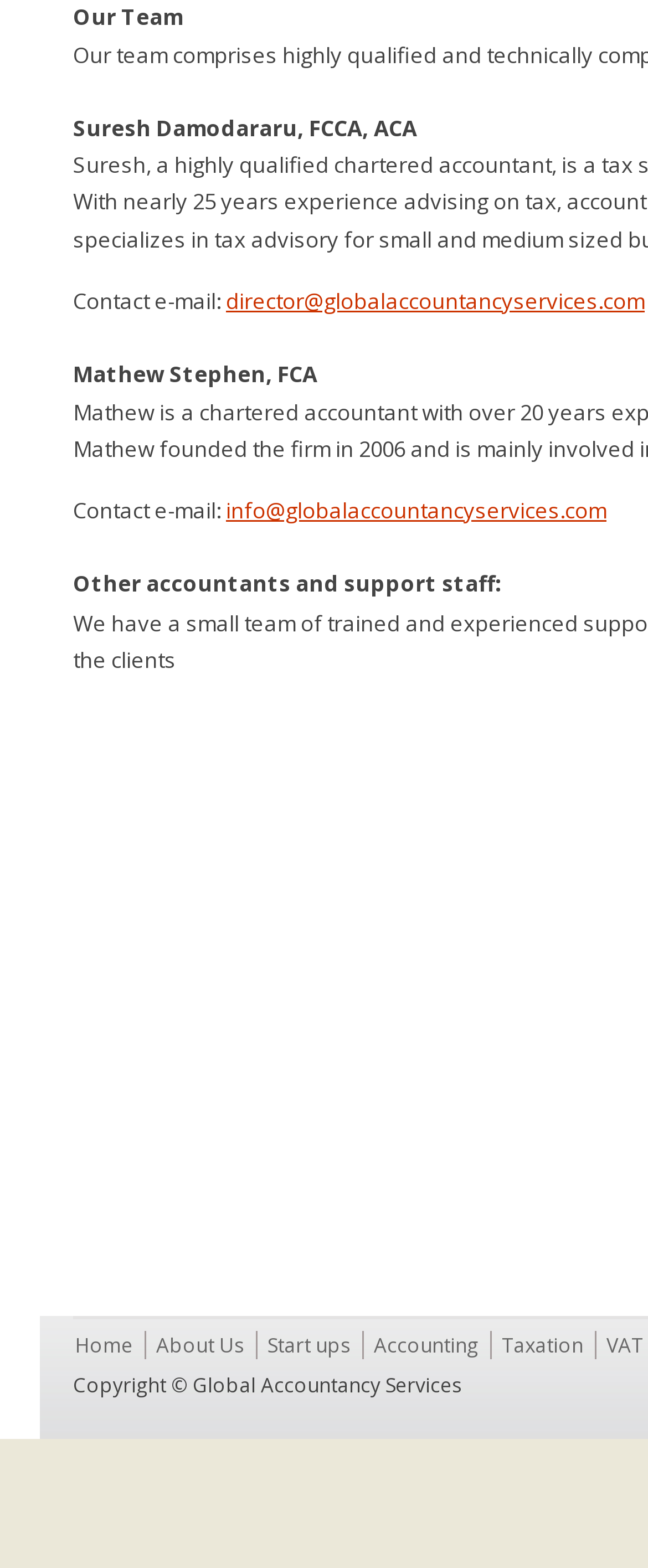Extract the bounding box coordinates for the described element: "Start ups". The coordinates should be represented as four float numbers between 0 and 1: [left, top, right, bottom].

[0.413, 0.849, 0.562, 0.867]